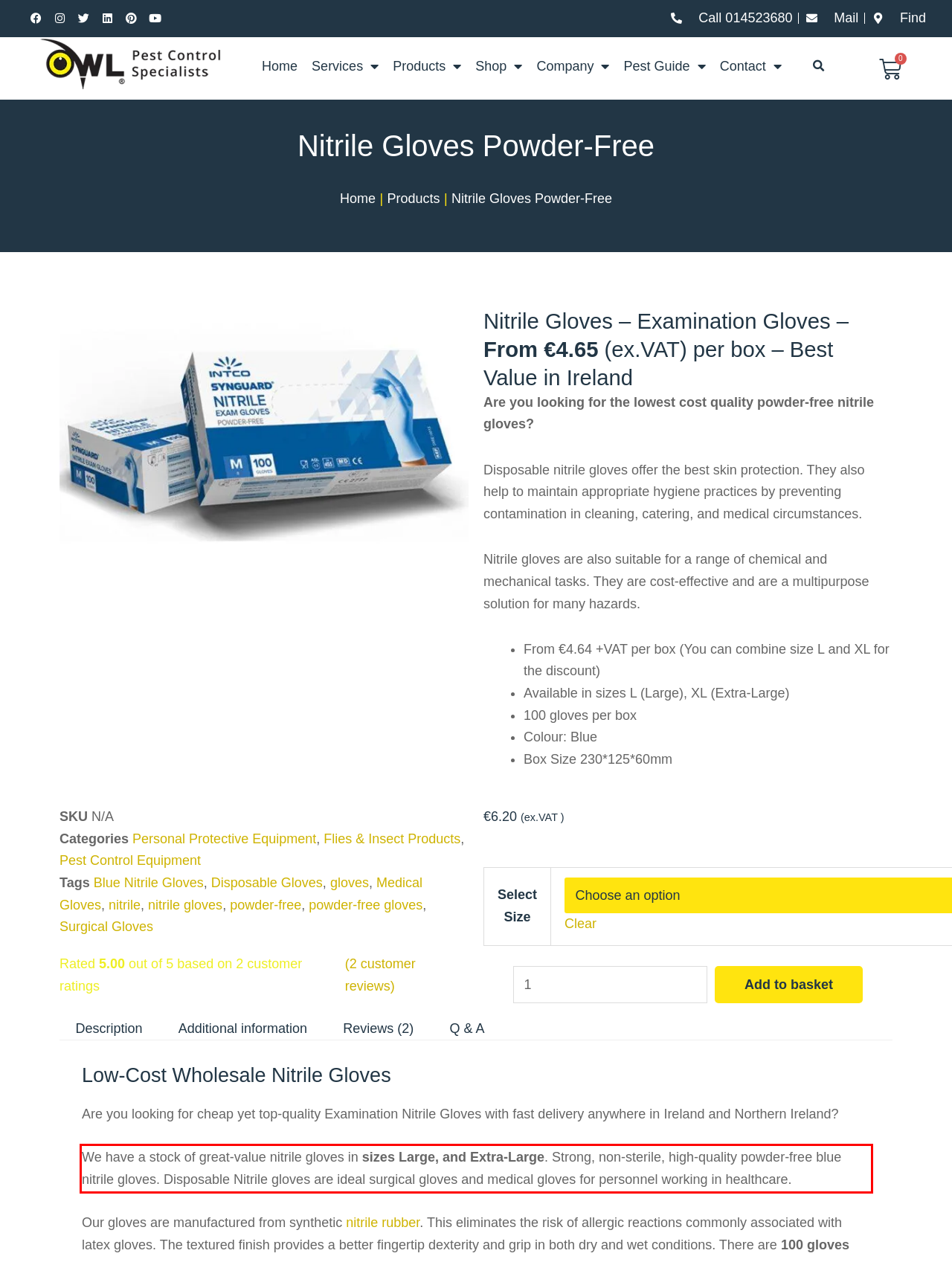Given a screenshot of a webpage with a red bounding box, extract the text content from the UI element inside the red bounding box.

We have a stock of great-value nitrile gloves in sizes Large, and Extra-Large. Strong, non-sterile, high-quality powder-free blue nitrile gloves. Disposable Nitrile gloves are ideal surgical gloves and medical gloves for personnel working in healthcare.